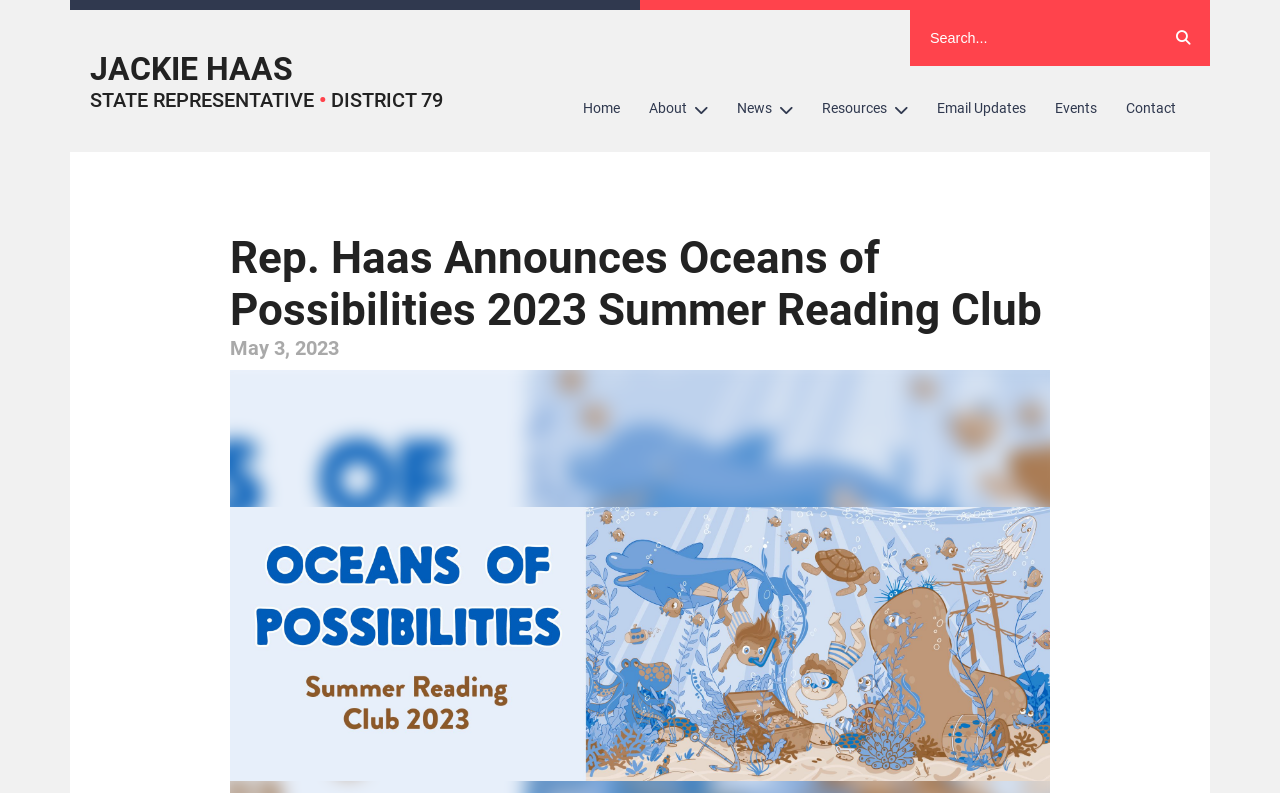Point out the bounding box coordinates of the section to click in order to follow this instruction: "view news".

[0.565, 0.108, 0.631, 0.167]